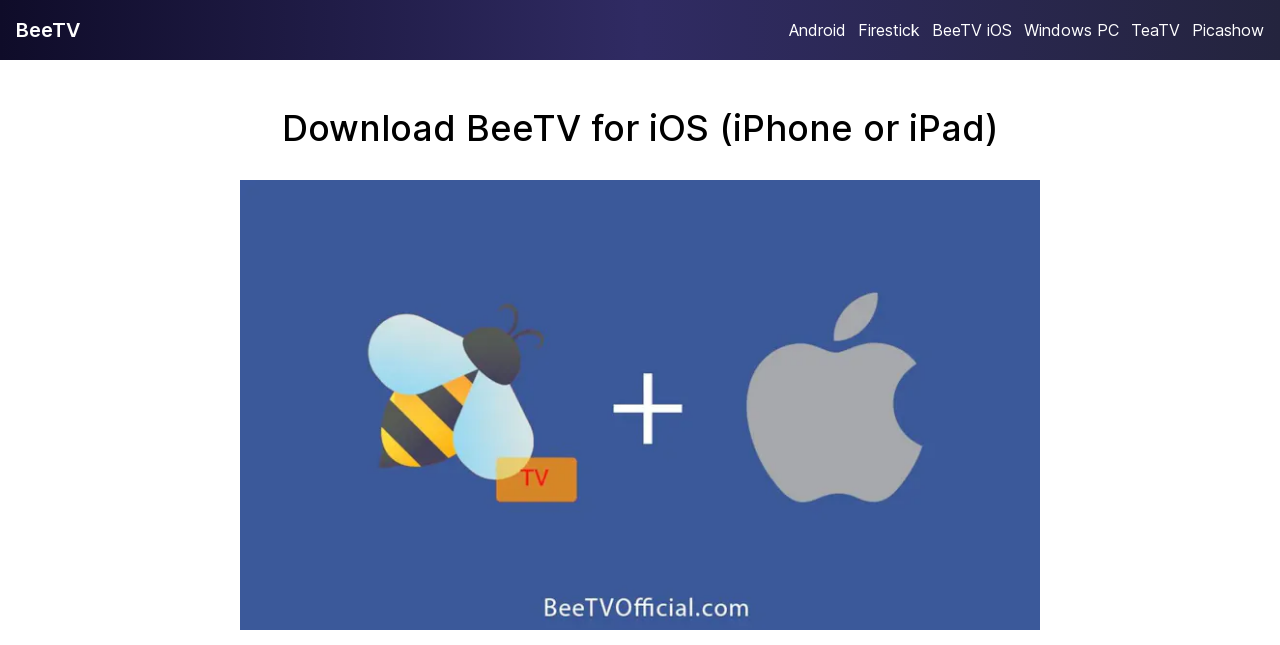Please mark the clickable region by giving the bounding box coordinates needed to complete this instruction: "Download BeeTV for iOS".

[0.0, 0.167, 1.0, 0.229]